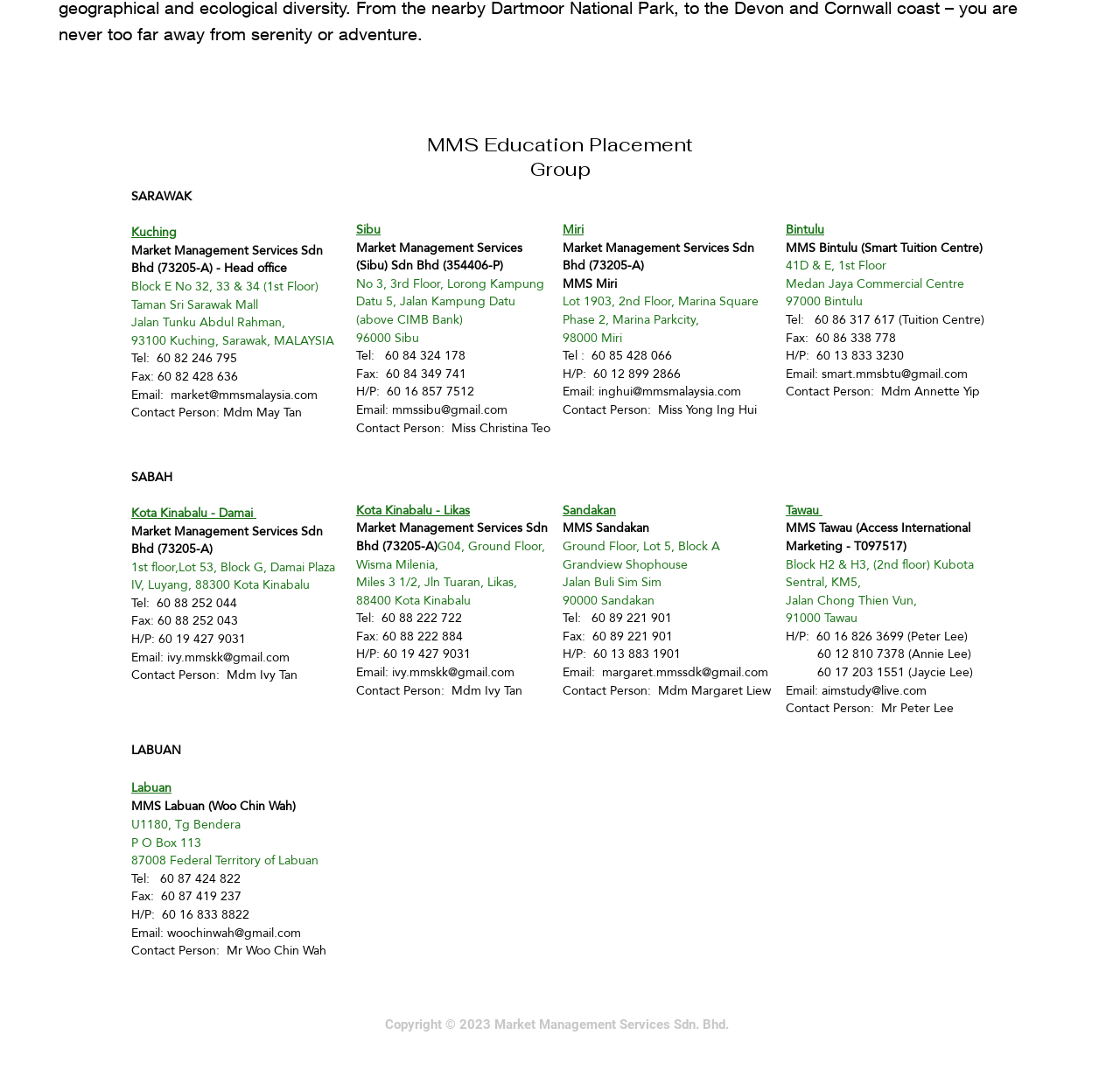Highlight the bounding box of the UI element that corresponds to this description: "Kota Kinabalu - Damai".

[0.117, 0.459, 0.229, 0.48]